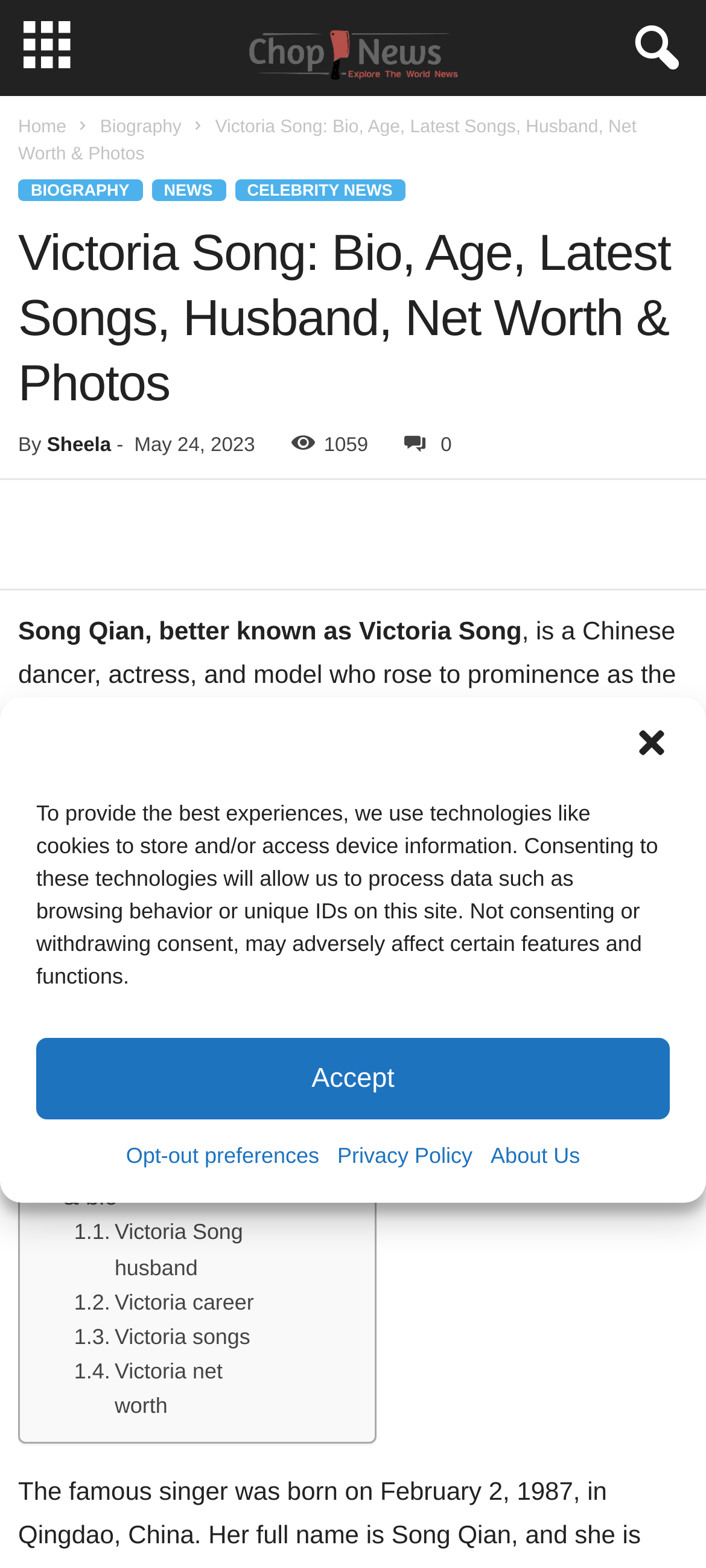What is Victoria Song's profession?
Based on the screenshot, give a detailed explanation to answer the question.

Based on the webpage content, Victoria Song is described as a Chinese dancer, actress, and model who rose to prominence as the head of the f(x) k-pop group.